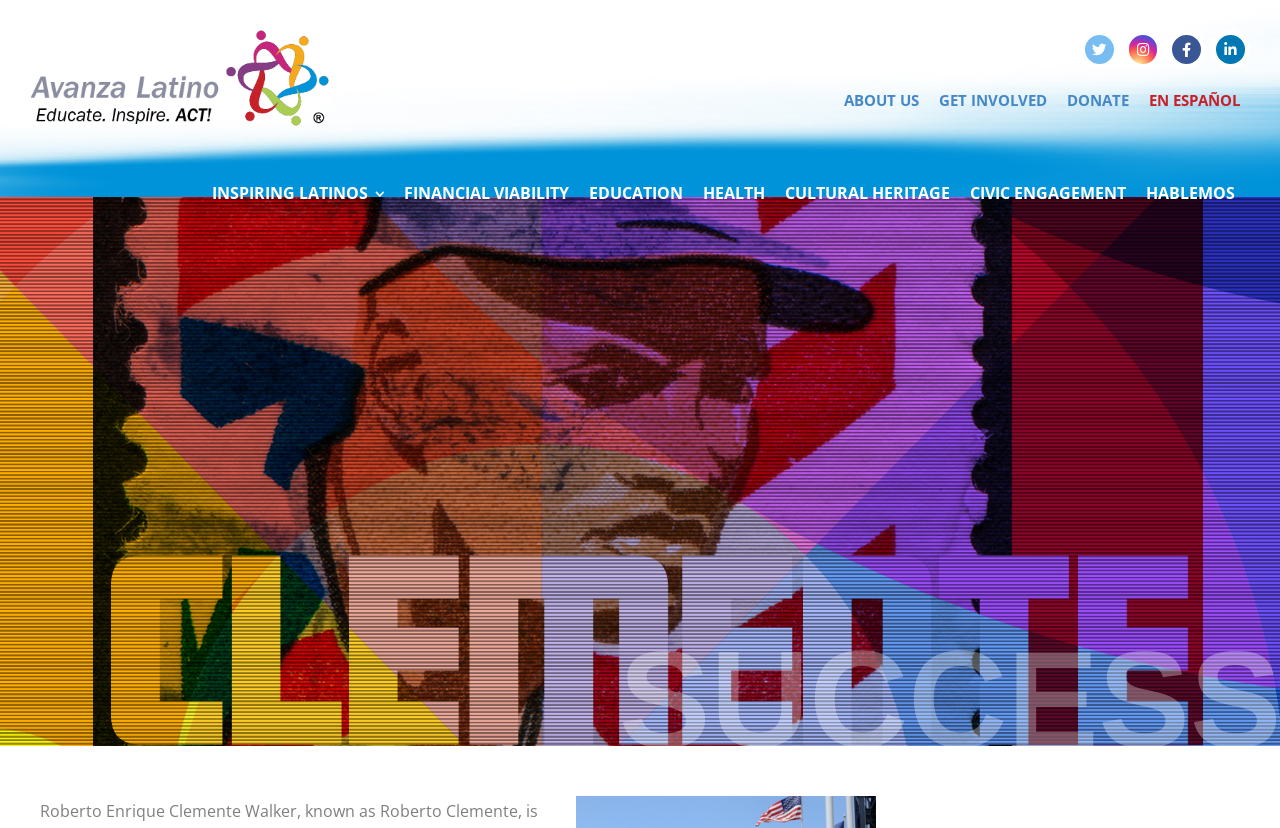Show the bounding box coordinates for the HTML element as described: "Get Involved".

[0.734, 0.108, 0.818, 0.132]